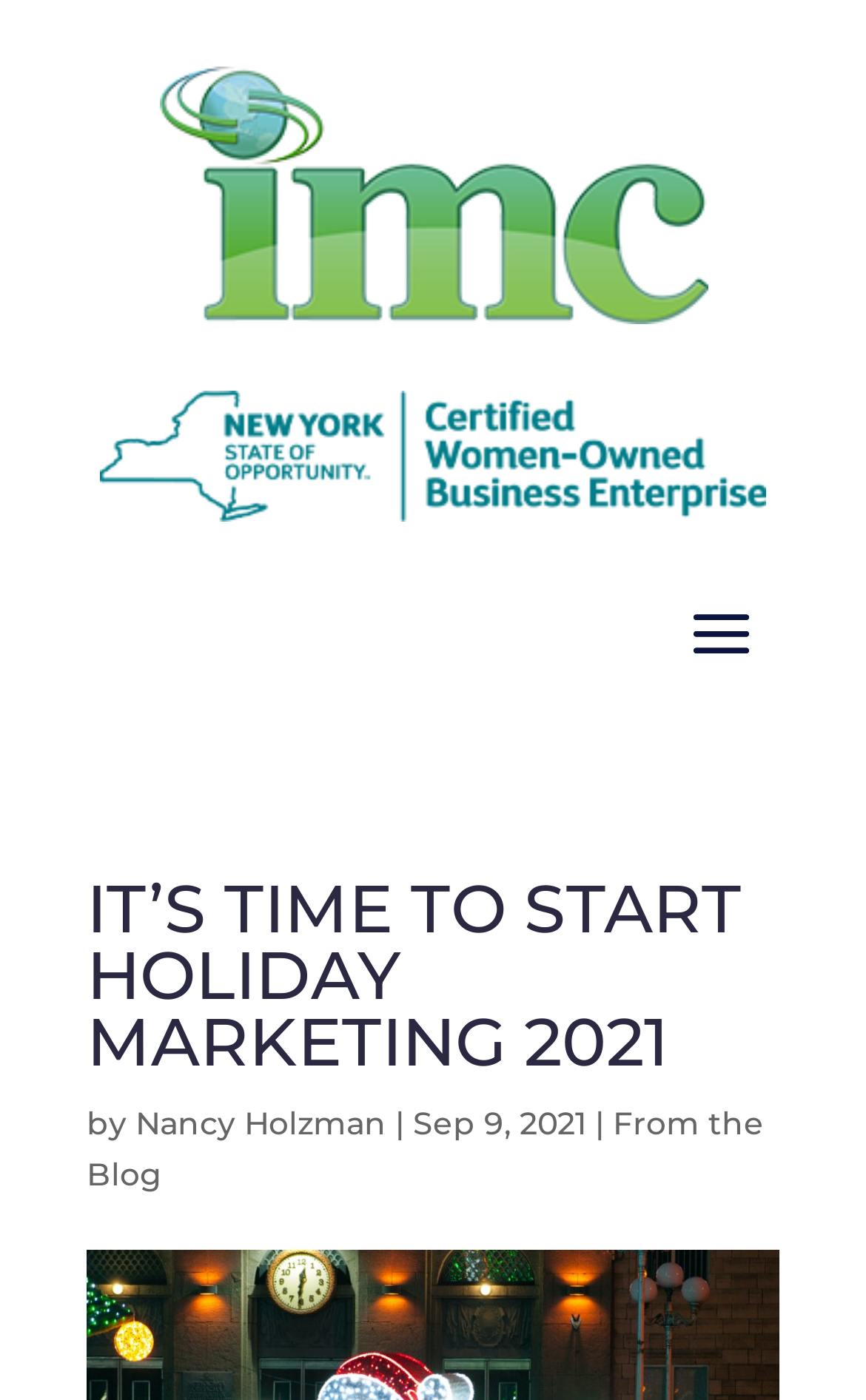Respond to the question below with a single word or phrase:
What is the color of the NY certified women-owned business enterprise logo?

Unknown